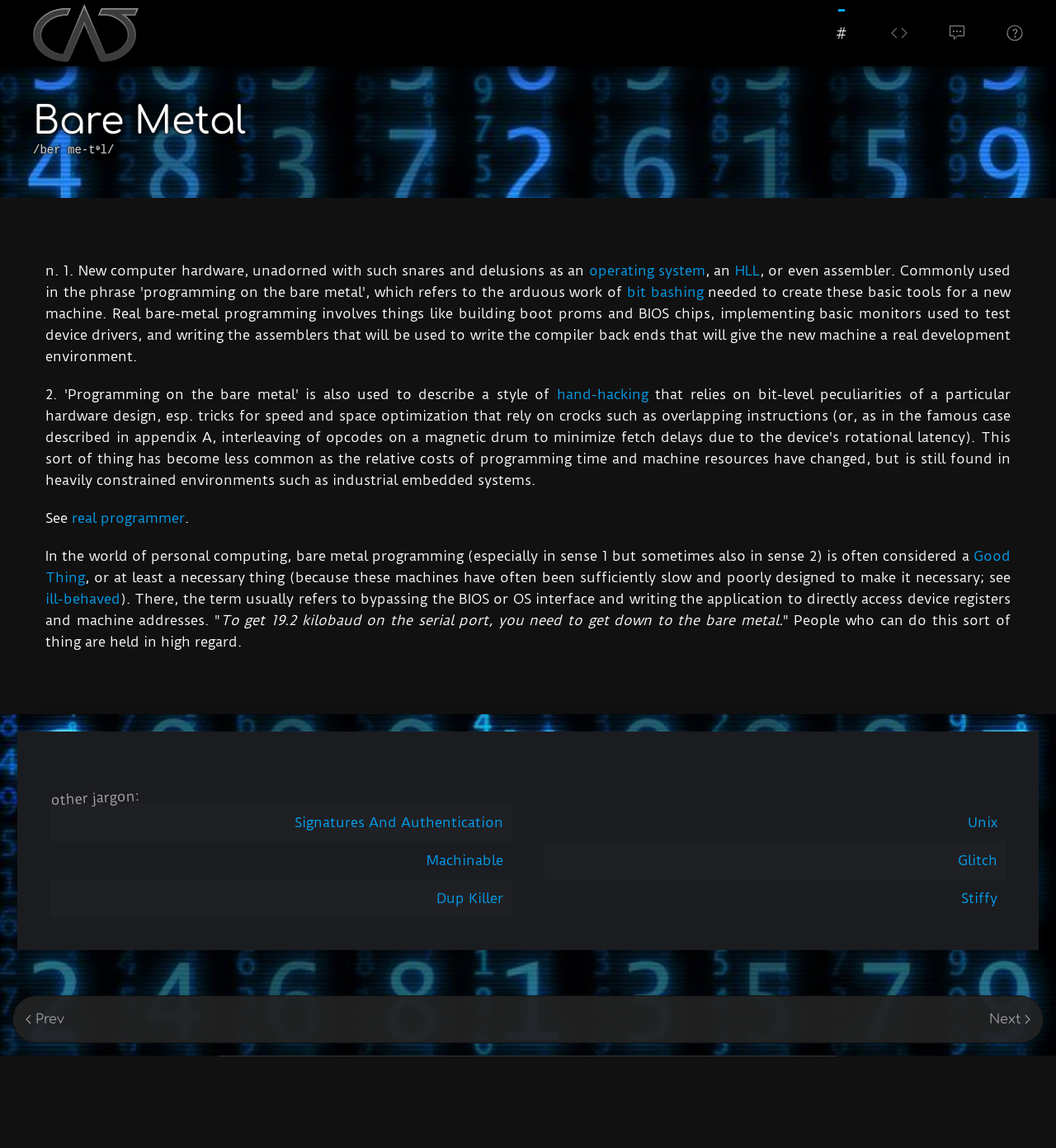What is the purpose of the links at the bottom of the page?
Kindly offer a comprehensive and detailed response to the question.

The links at the bottom of the page, such as 'Next page' and 'Previous page', appear to be navigation links that allow the user to move to other pages, possibly related to the same topic or category.